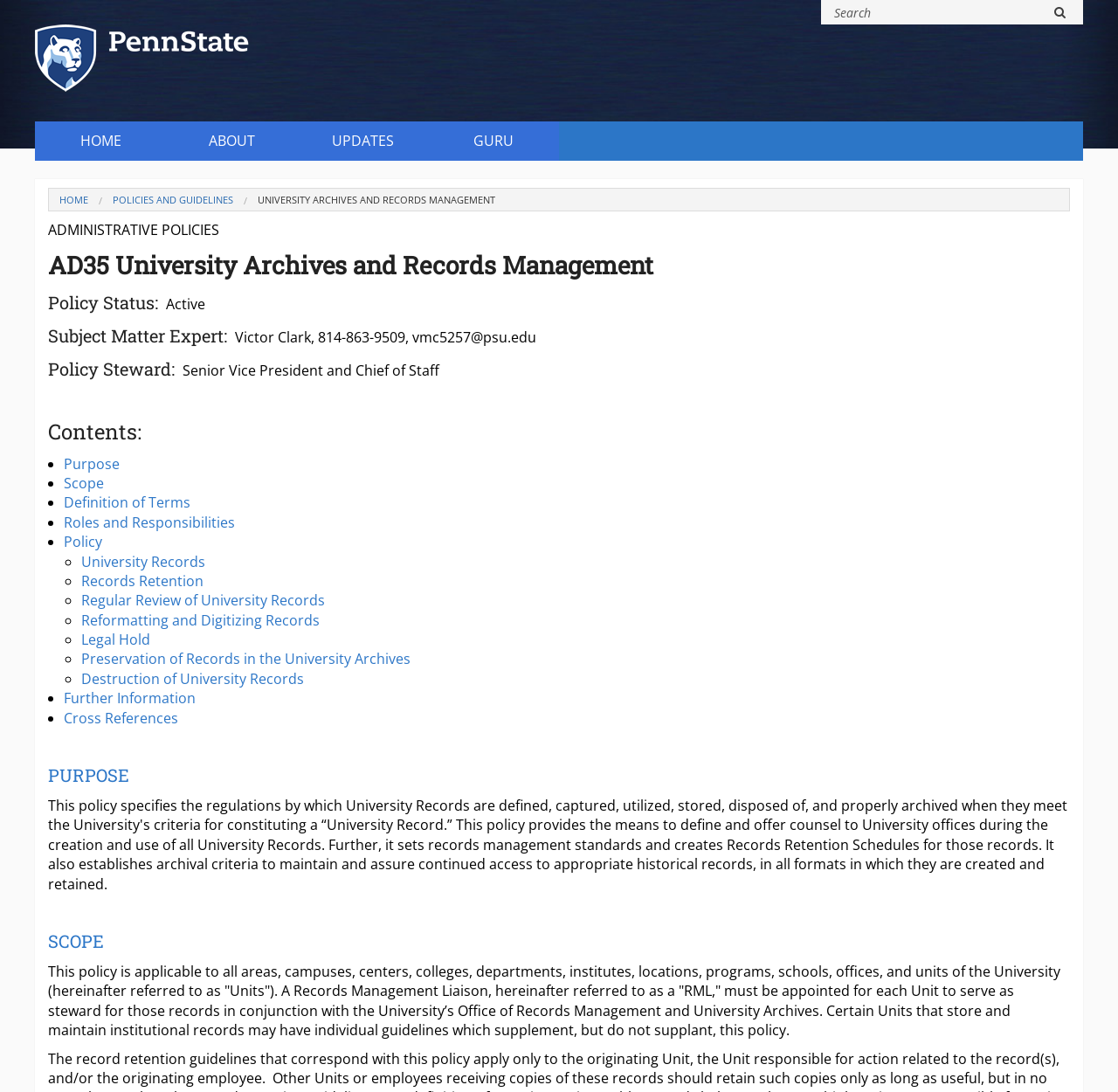What is the policy status of University Archives and Records Management?
Based on the image content, provide your answer in one word or a short phrase.

Active